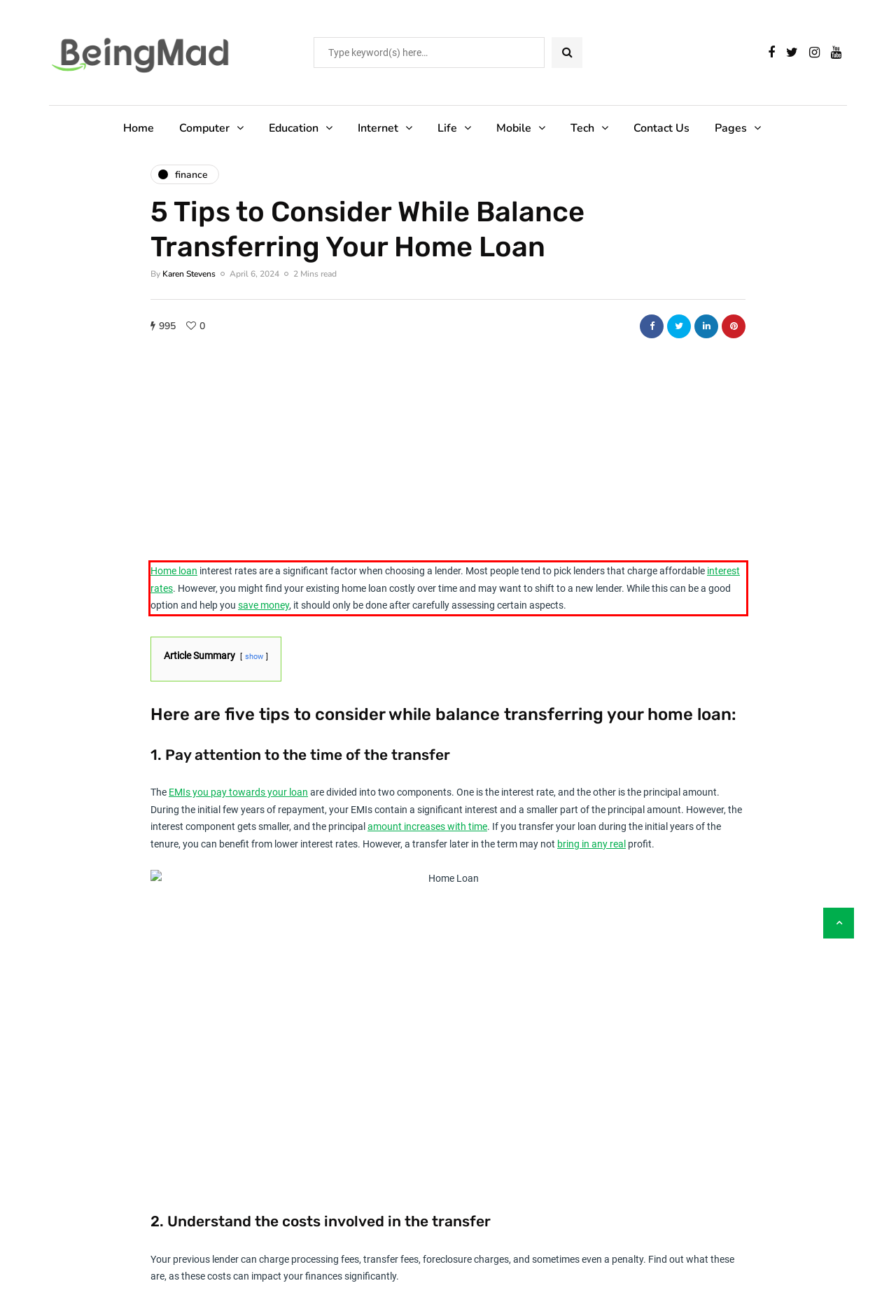Please look at the screenshot provided and find the red bounding box. Extract the text content contained within this bounding box.

Home loan interest rates are a significant factor when choosing a lender. Most people tend to pick lenders that charge affordable interest rates. However, you might find your existing home loan costly over time and may want to shift to a new lender. While this can be a good option and help you save money, it should only be done after carefully assessing certain aspects.